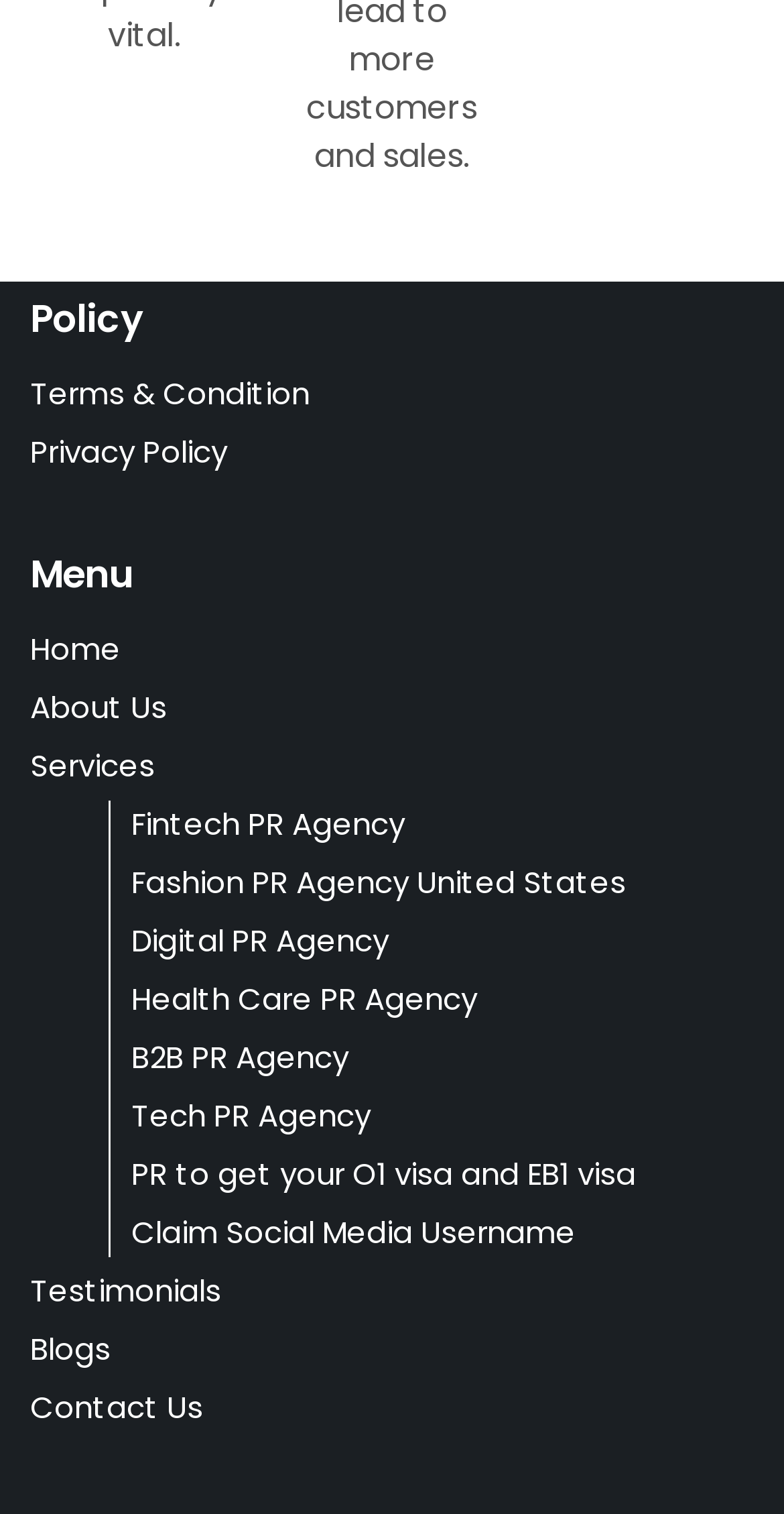What is the last link in the menu?
Please use the image to provide a one-word or short phrase answer.

B2B PR Agency